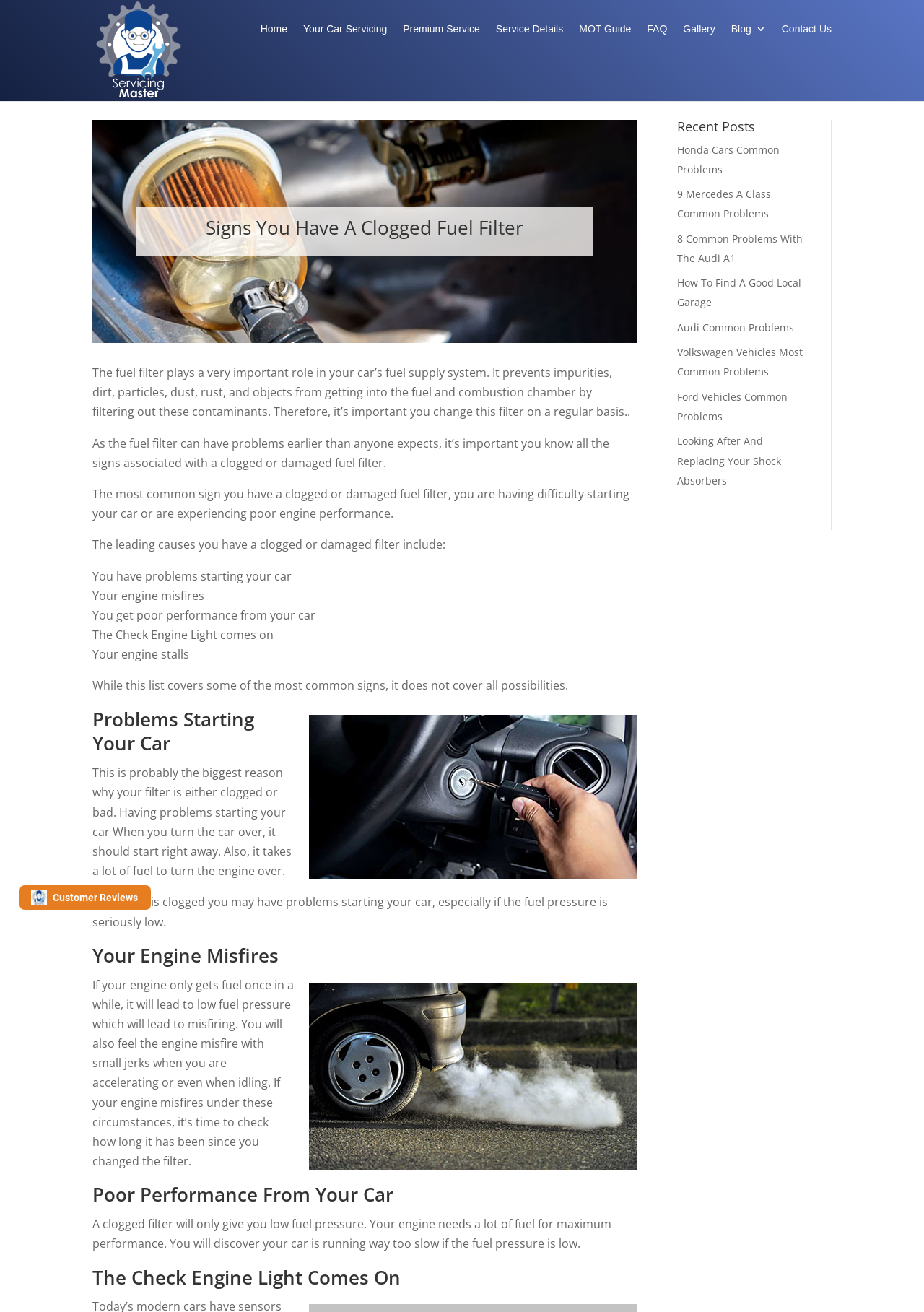What is a common sign of a clogged or damaged fuel filter?
Provide a detailed answer to the question using information from the image.

The webpage states that one of the most common signs of a clogged or damaged fuel filter is having difficulty starting the car or experiencing poor engine performance. This is because a clogged filter can cause low fuel pressure, making it hard to start the engine.